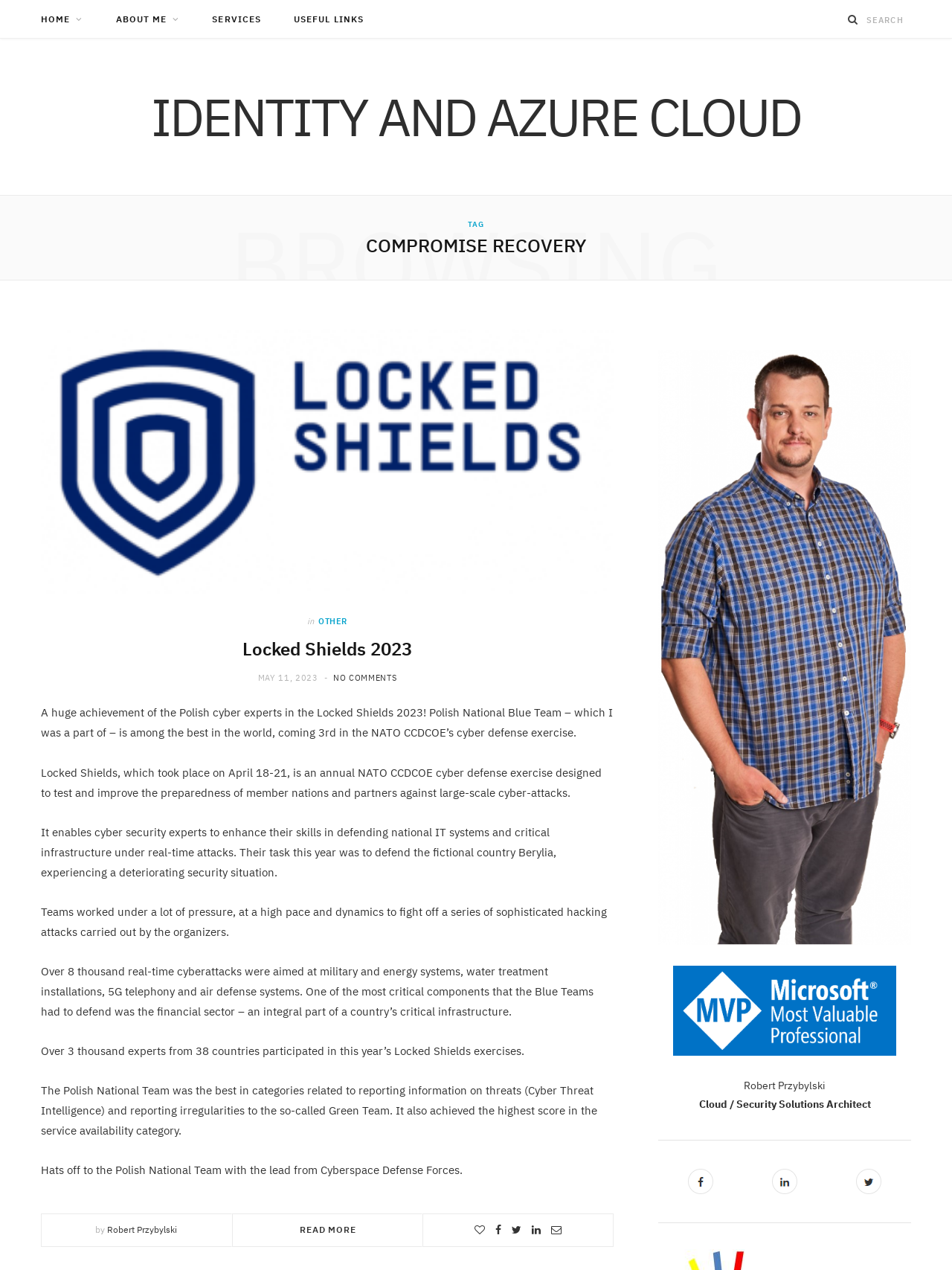Determine the bounding box coordinates for the region that must be clicked to execute the following instruction: "view July 2021".

None